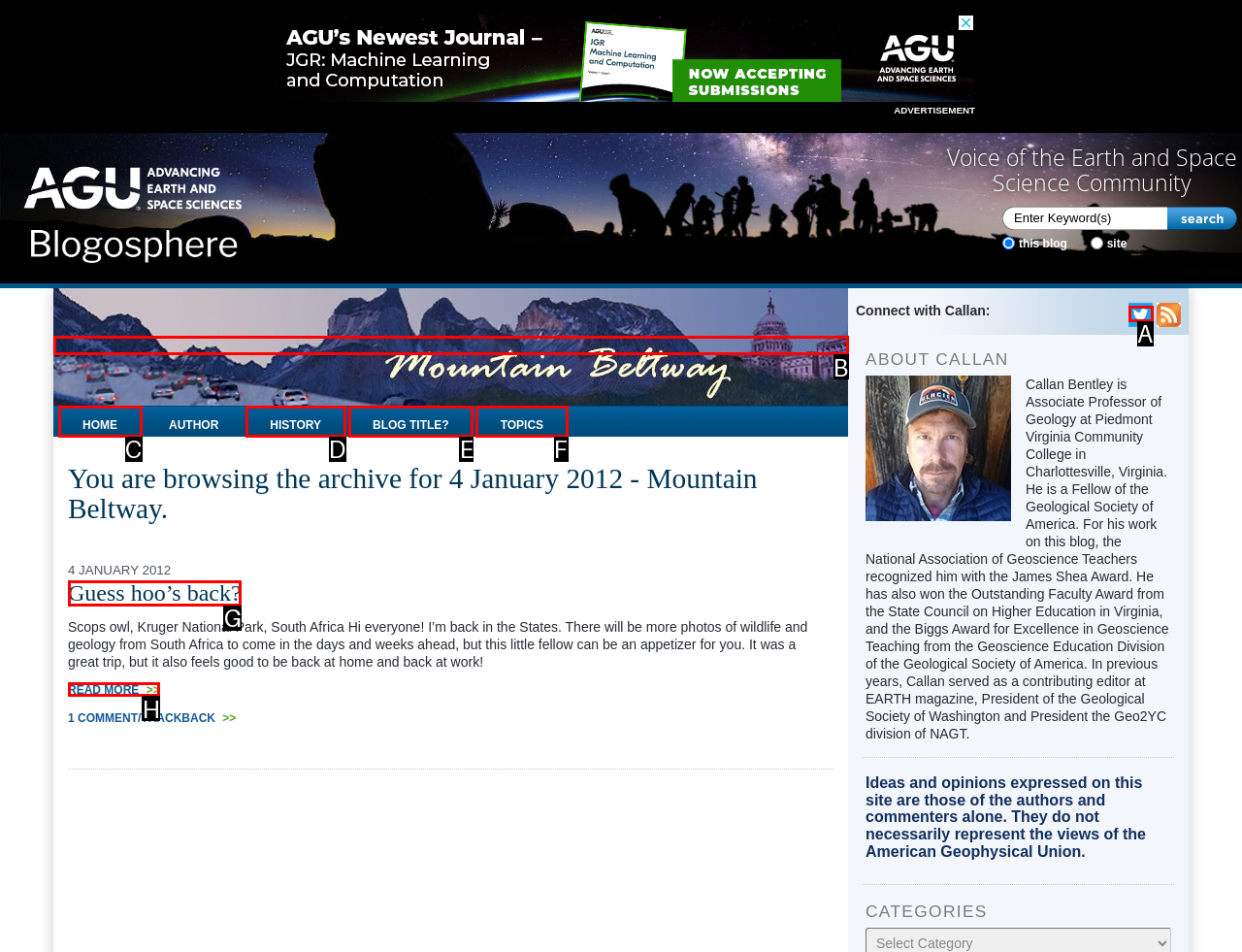Choose the HTML element to click for this instruction: Click on the 'Mountain Beltway' link Answer with the letter of the correct choice from the given options.

B